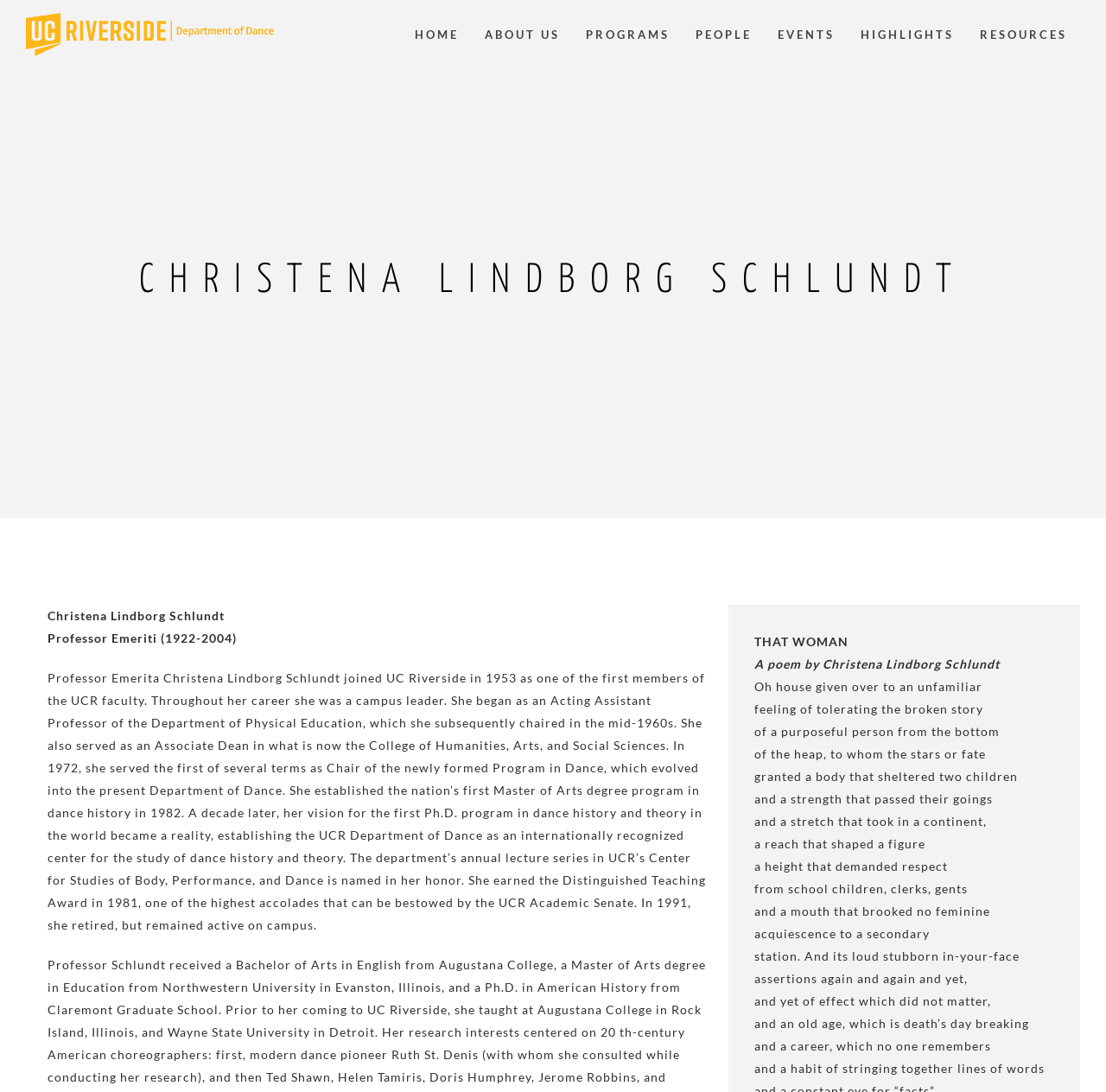Determine the coordinates of the bounding box for the clickable area needed to execute this instruction: "Click on UCR | Department of Dance".

[0.023, 0.032, 0.248, 0.071]